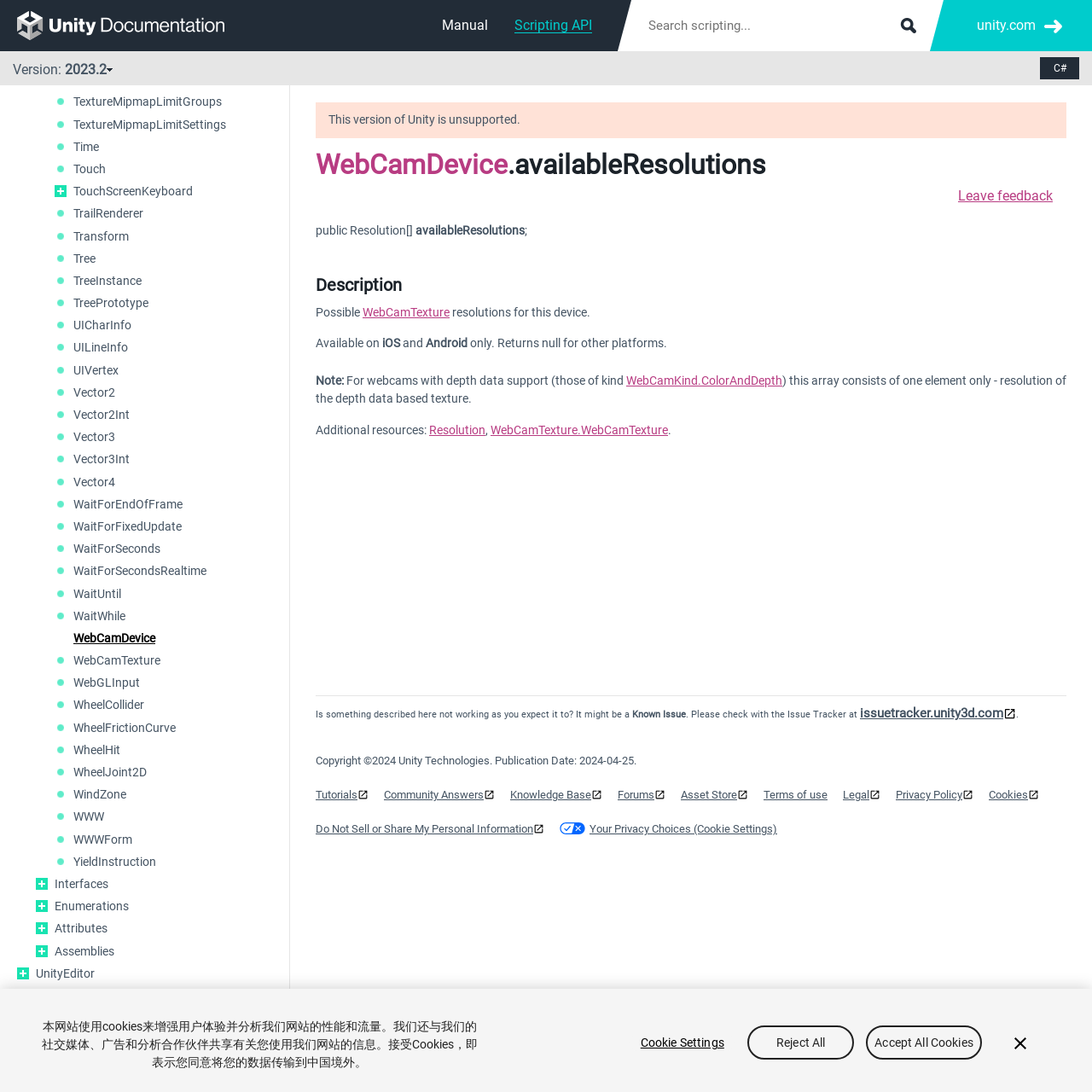Determine the bounding box coordinates of the target area to click to execute the following instruction: "Search scripting."

[0.578, 0.0, 0.852, 0.047]